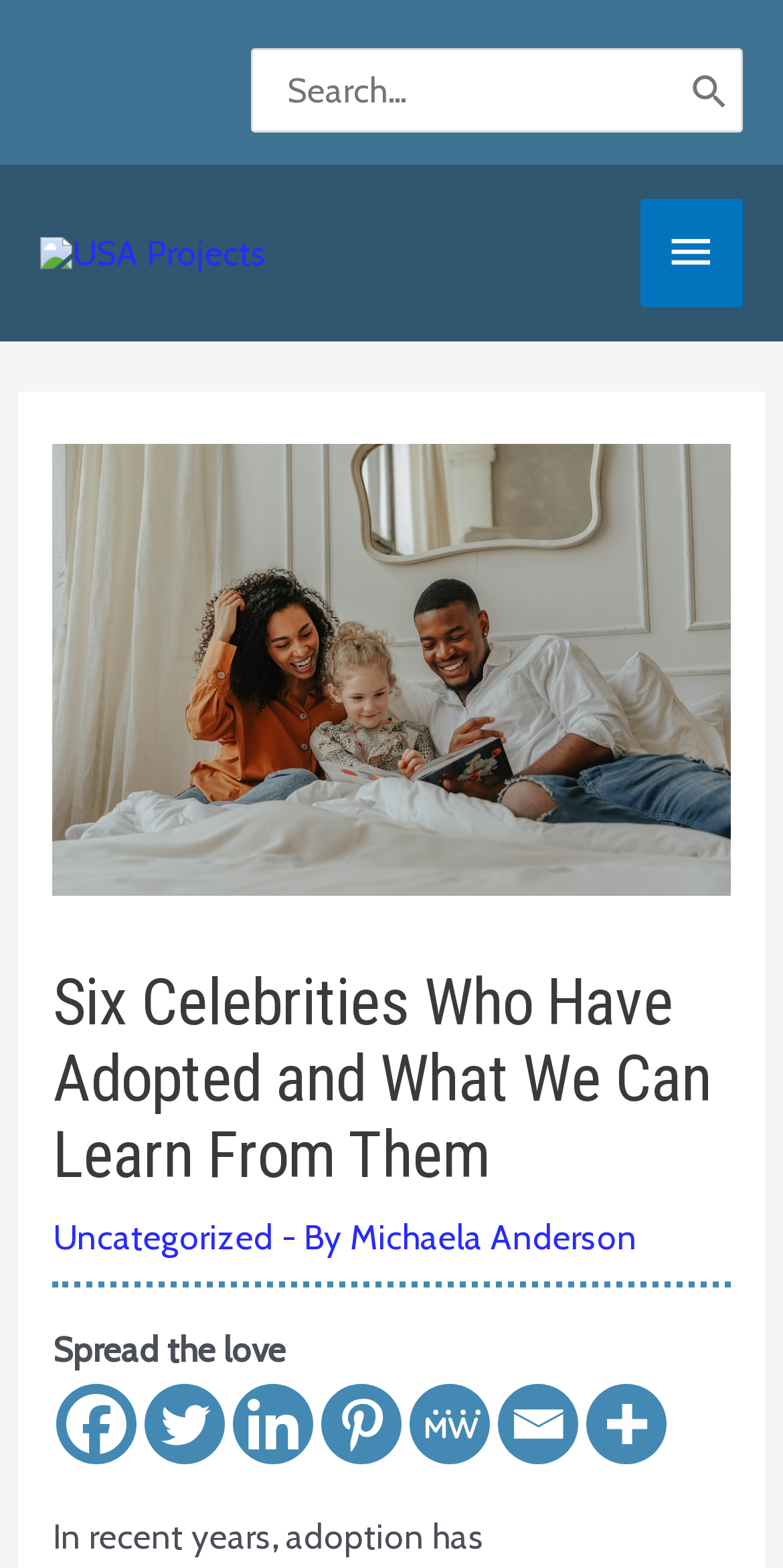What is the purpose of the search box?
Please answer the question with as much detail as possible using the screenshot.

The search box is located at the top of the webpage with a label 'Search for:' and a button 'Search'. This suggests that the purpose of the search box is to allow users to search for specific content within the webpage.